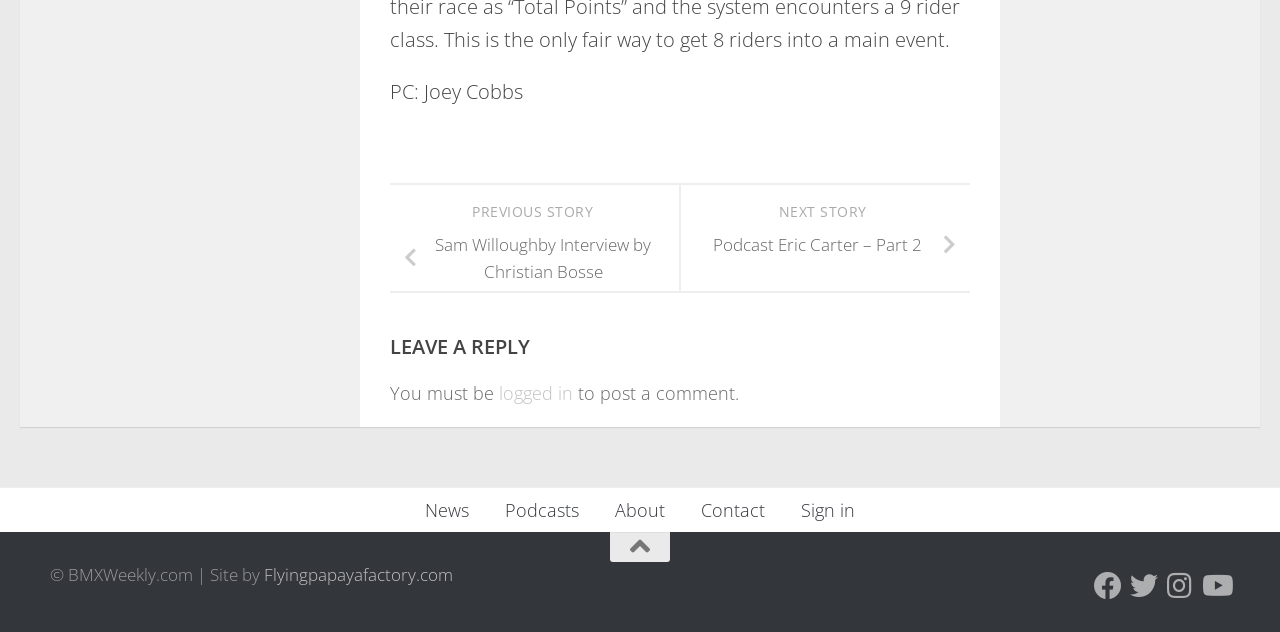What is the name of the website? Observe the screenshot and provide a one-word or short phrase answer.

BMXWeekly.com